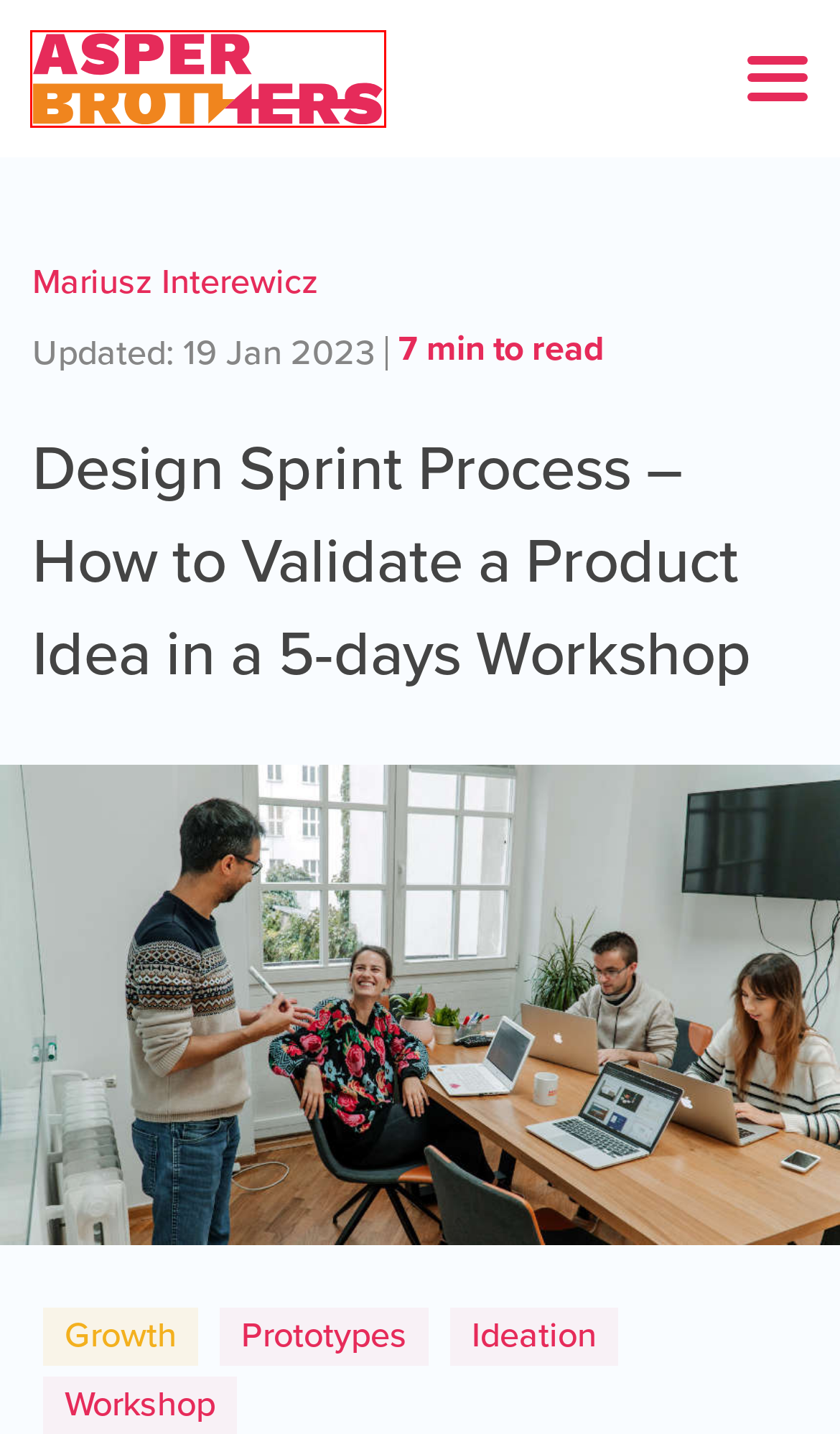You are looking at a webpage screenshot with a red bounding box around an element. Pick the description that best matches the new webpage after interacting with the element in the red bounding box. The possible descriptions are:
A. Technology Consulting Services | ASPER BROTHERS
B. Workshop | ASPER BROTHERS
C. Technical SEO Services - Web Optimization Agency - ASPER BROTHERS
D. Join us | ASPER BROTHERS
E. Contact | ASPER BROTHERS
F. Software Development Solutions | ASPER BROTHERS
G. Tech Consulting & Development for Startups - ASPER BROTHERS
H. Market Research for Startups – Types & Step-by-Step Guide | ASPER BROTHERS

G